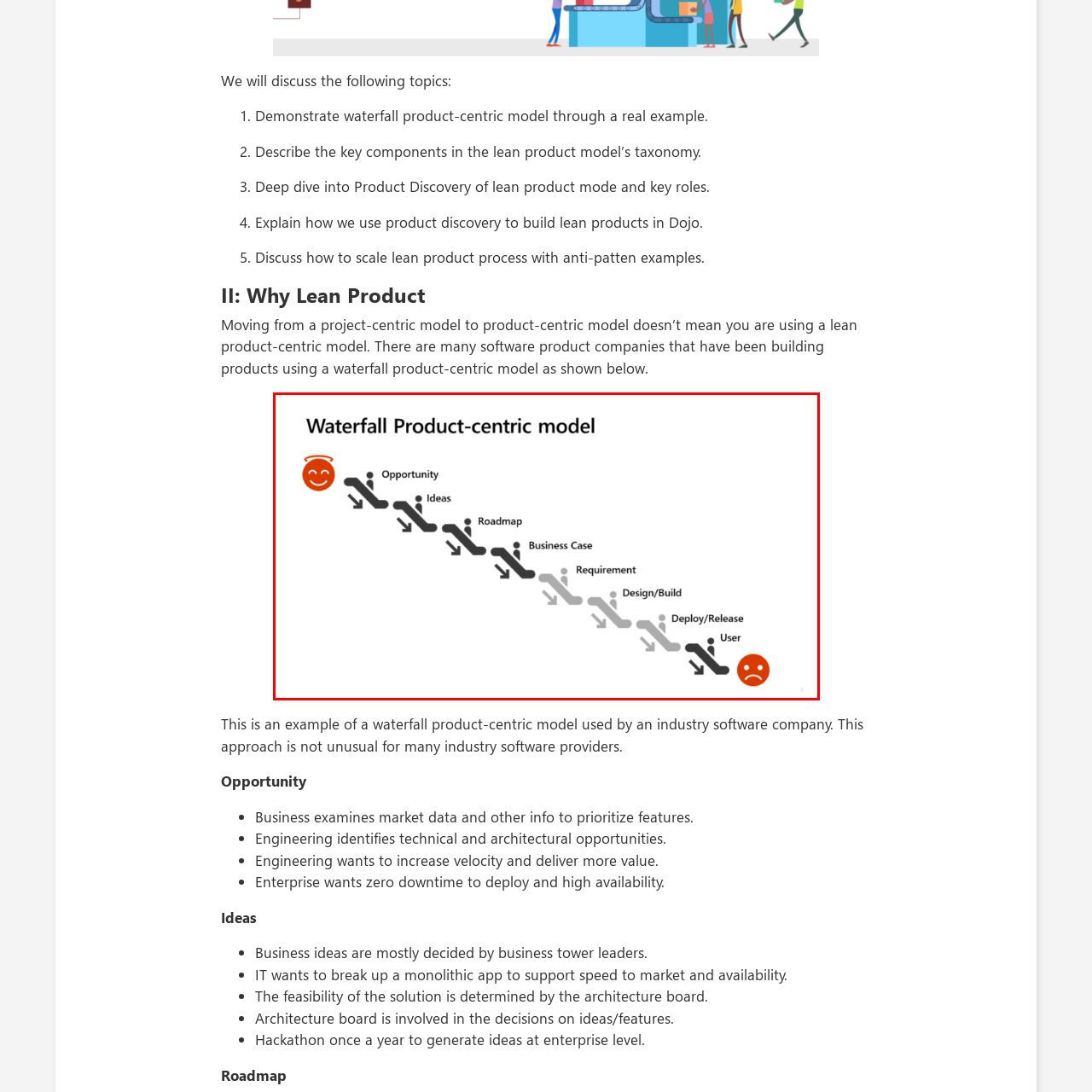Provide an in-depth description of the scene highlighted by the red boundary in the image.

The image illustrates the "Waterfall Product-centric Model" used in software development processes. This model presents a linear progression through various phases crucial to product development, emphasizing the structured approach often taken by industry software companies. Starting from "Opportunity," denoted by a smiling icon, it progresses through key stages: "Ideas," "Roadmap," "Business Case," "Requirement," "Design/Build," and culminates in "Deploy/Release," where a frowning icon represents the end-user experience. Each step is visually connected by arrows indicating the flow of the process, highlighting both the opportunities and the potential pitfalls encountered during product development. This representation serves as a critical reminder of the importance of user satisfaction at the final stage of the product lifecycle.